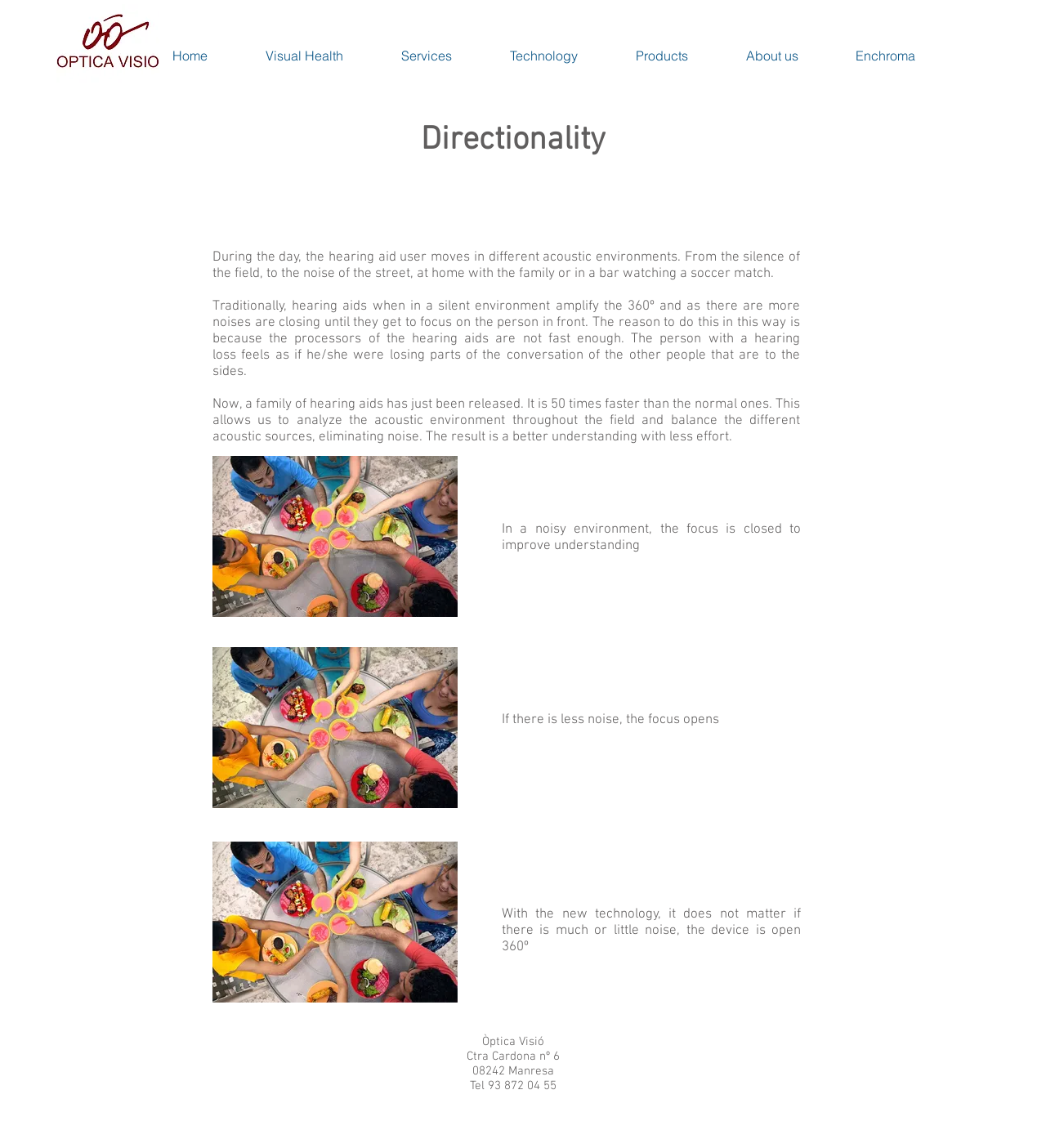Generate a thorough caption that explains the contents of the webpage.

The webpage is about Òptica Visió Caballé, an optician's office in Manresa, and it focuses on directionality in hearing aids. At the top, there is a navigation menu with 7 links: Home, Visual Health, Services, Technology, Products, About us, and Enchroma. Below the navigation menu, there is a logo of Òptica Visió on the left side.

The main content of the webpage is divided into several sections. The first section has a heading "Directionality" and three paragraphs of text. The text explains how traditional hearing aids work in different acoustic environments, from silence to noisy areas, and how they amplify sounds in a 360-degree radius. It also mentions the limitations of traditional hearing aids due to slow processors.

The next section has three generic elements, each containing an image and a short text description. The first image shows a hearing aid focusing on a person in a noisy environment, with the text "In a noisy environment, the focus is closed to improve understanding". The second image shows a hearing aid with an open focus in a less noisy environment, with the text "If there is less noise, the focus opens". The third image shows a hearing aid facilitating understanding of voices in 360 degrees even with noise, with the text "With the new technology, it does not matter if there is much or little noise, the device is open 360º".

At the bottom of the webpage, there is a footer section with the optician's office information, including the name, address, and phone number.